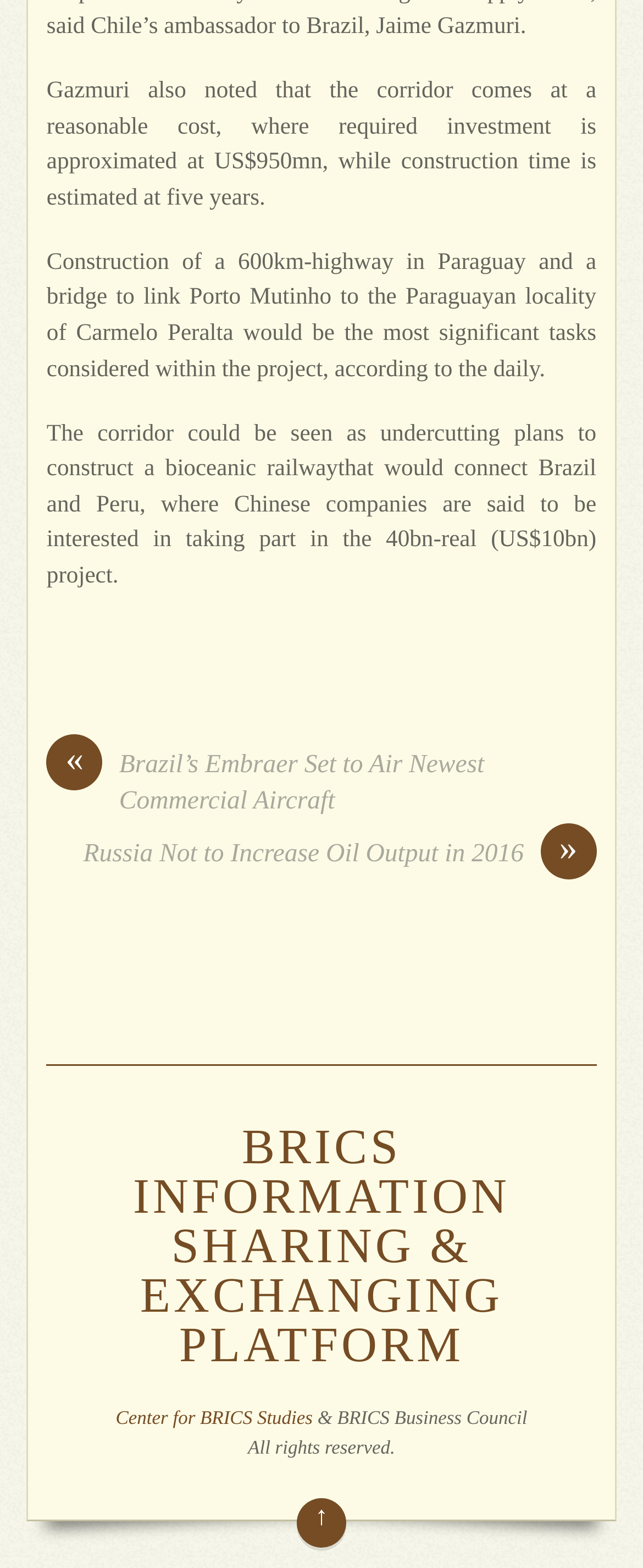Refer to the image and answer the question with as much detail as possible: What is the estimated cost of the corridor project?

The answer can be found in the first StaticText element, which mentions that the required investment is approximated at US$950mn.